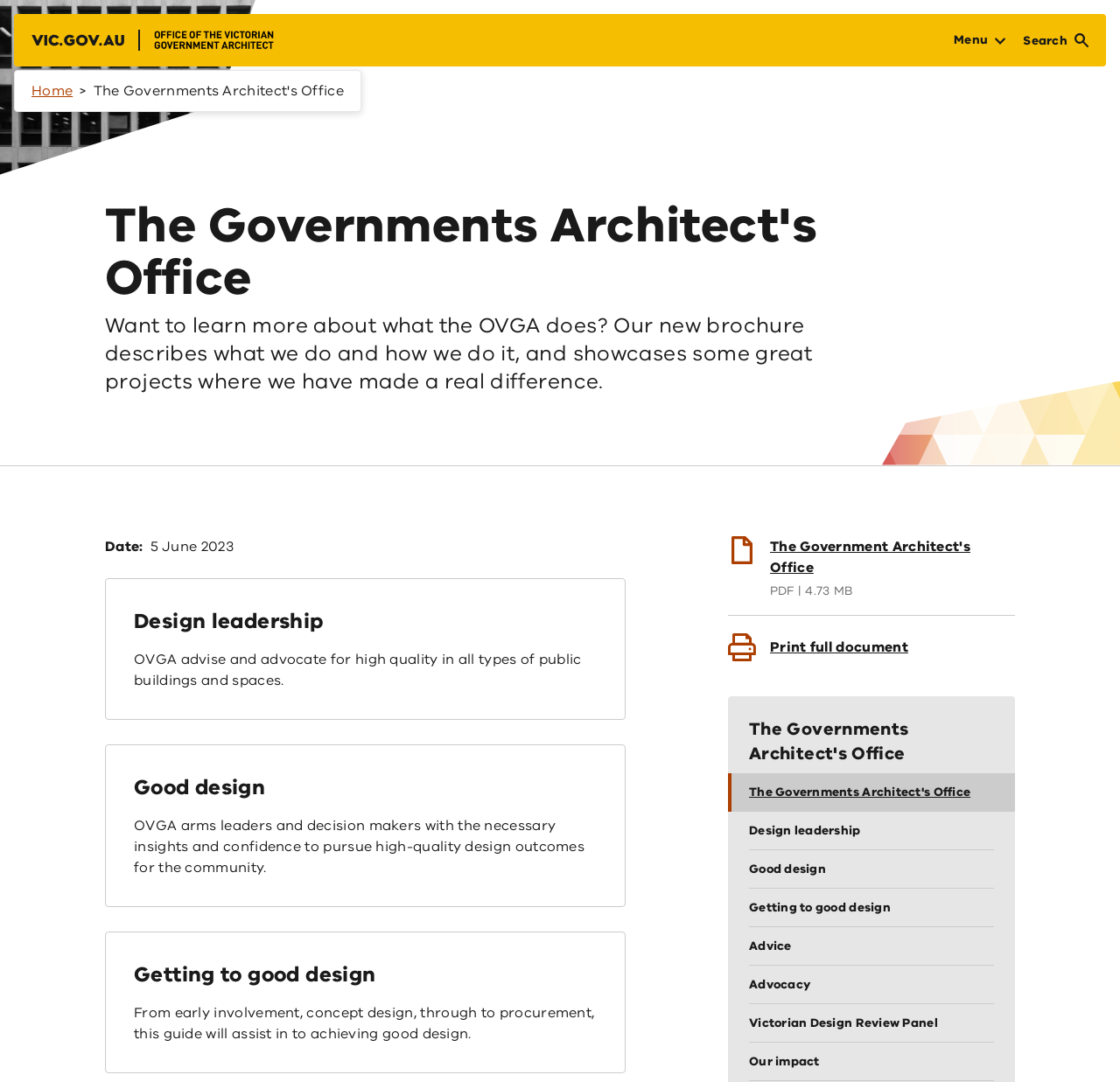Describe all the key features of the webpage in detail.

The webpage is about the Government Architect's Office (OVGA) and its activities. At the top, there is a primary navigation menu with a Victoria government logo on the left and buttons for menu and search on the right. Below the navigation menu, there is a breadcrumbs navigation section with a "Home" link.

The main content area has a heading that reads "The Governments Architect's Office" followed by a paragraph of text that describes what the OVGA does and how it does it, highlighting some successful projects. Below this, there is a section with a description list that includes a date, "5 June 2023".

The page is then divided into three sections, each with a heading: "Design leadership", "Good design", and "Getting to good design". Each section has a link with the same title as the heading, followed by a paragraph of text that describes the respective topic.

On the right side of the page, there is a column with several links, including "The Government Architect's Office PDF | 4.73 MB", "Print full document", and several other links related to design and architecture.

There are two images on the page, one of which is the Victoria government logo, and the other is an icon for the search button.